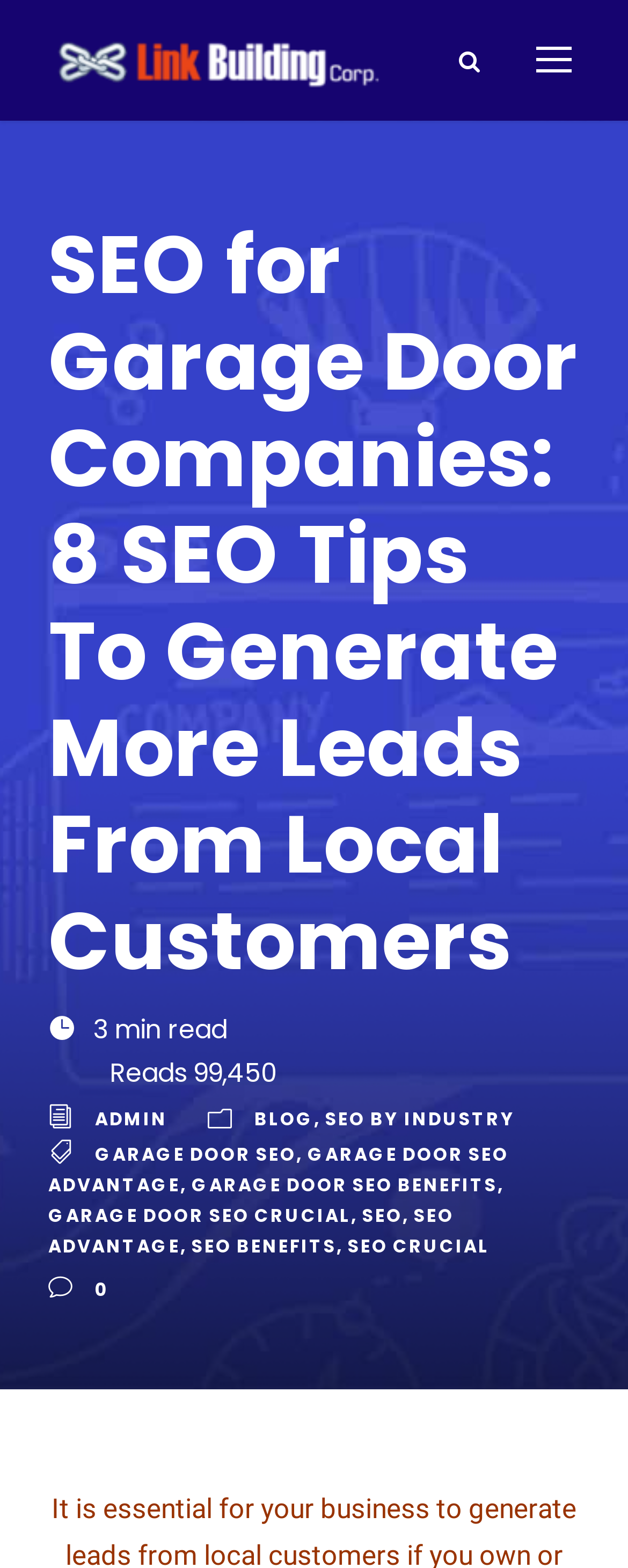Identify and extract the heading text of the webpage.

SEO for Garage Door Companies: 8 SEO Tips To Generate More Leads From Local Customers